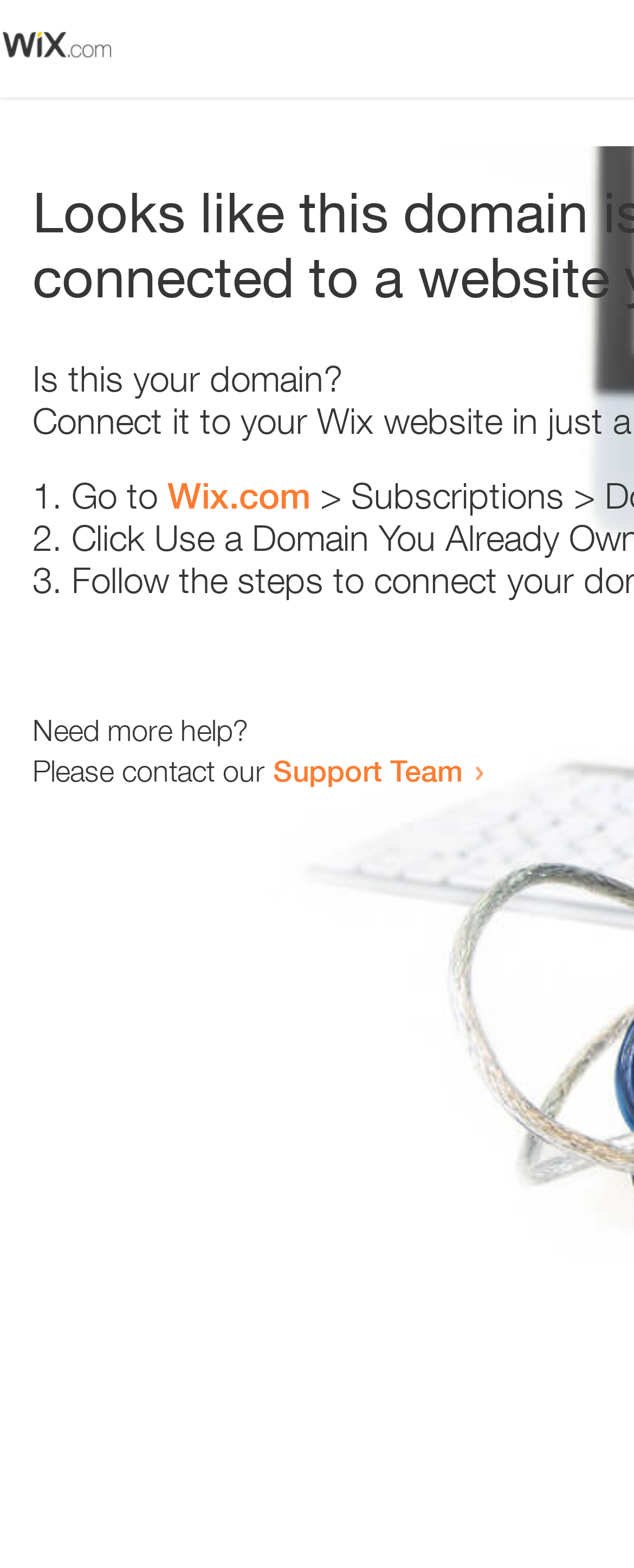Using the provided element description: "top-rated pain management specialists", determine the bounding box coordinates of the corresponding UI element in the screenshot.

None